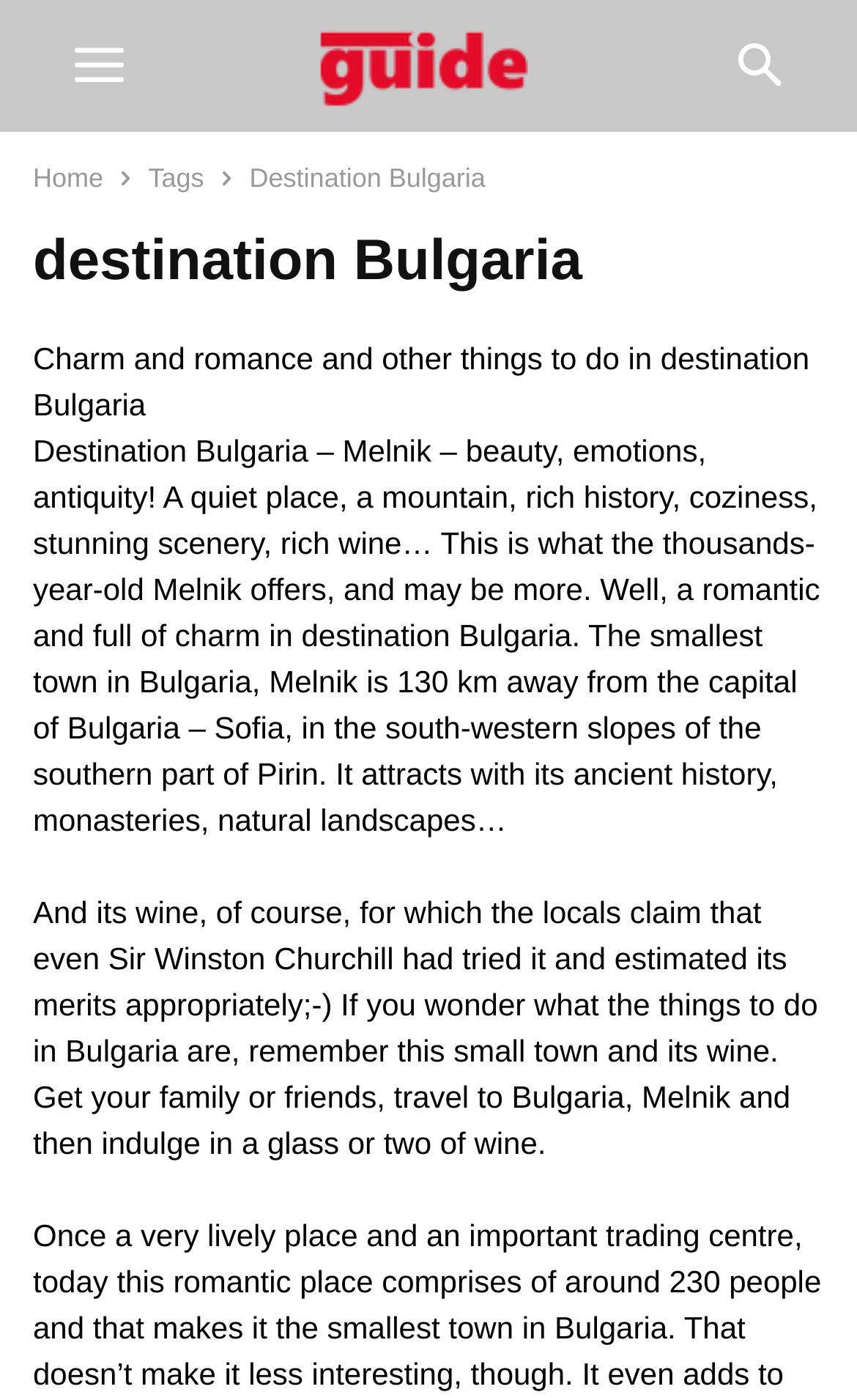What is the name of the destination?
Using the visual information from the image, give a one-word or short-phrase answer.

Bulgaria